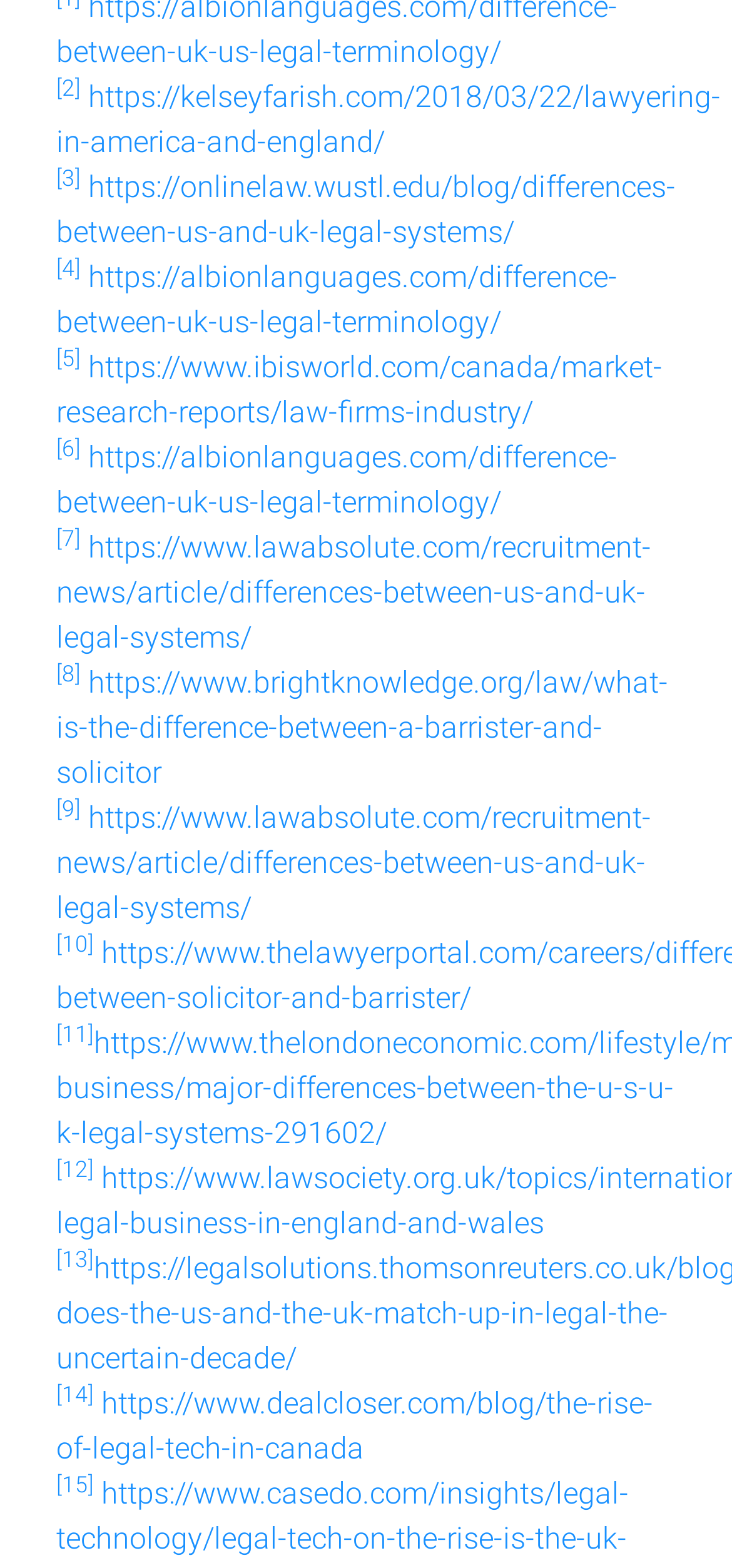Please determine the bounding box coordinates of the area that needs to be clicked to complete this task: 'browse the fifth link'. The coordinates must be four float numbers between 0 and 1, formatted as [left, top, right, bottom].

[0.077, 0.28, 0.11, 0.303]